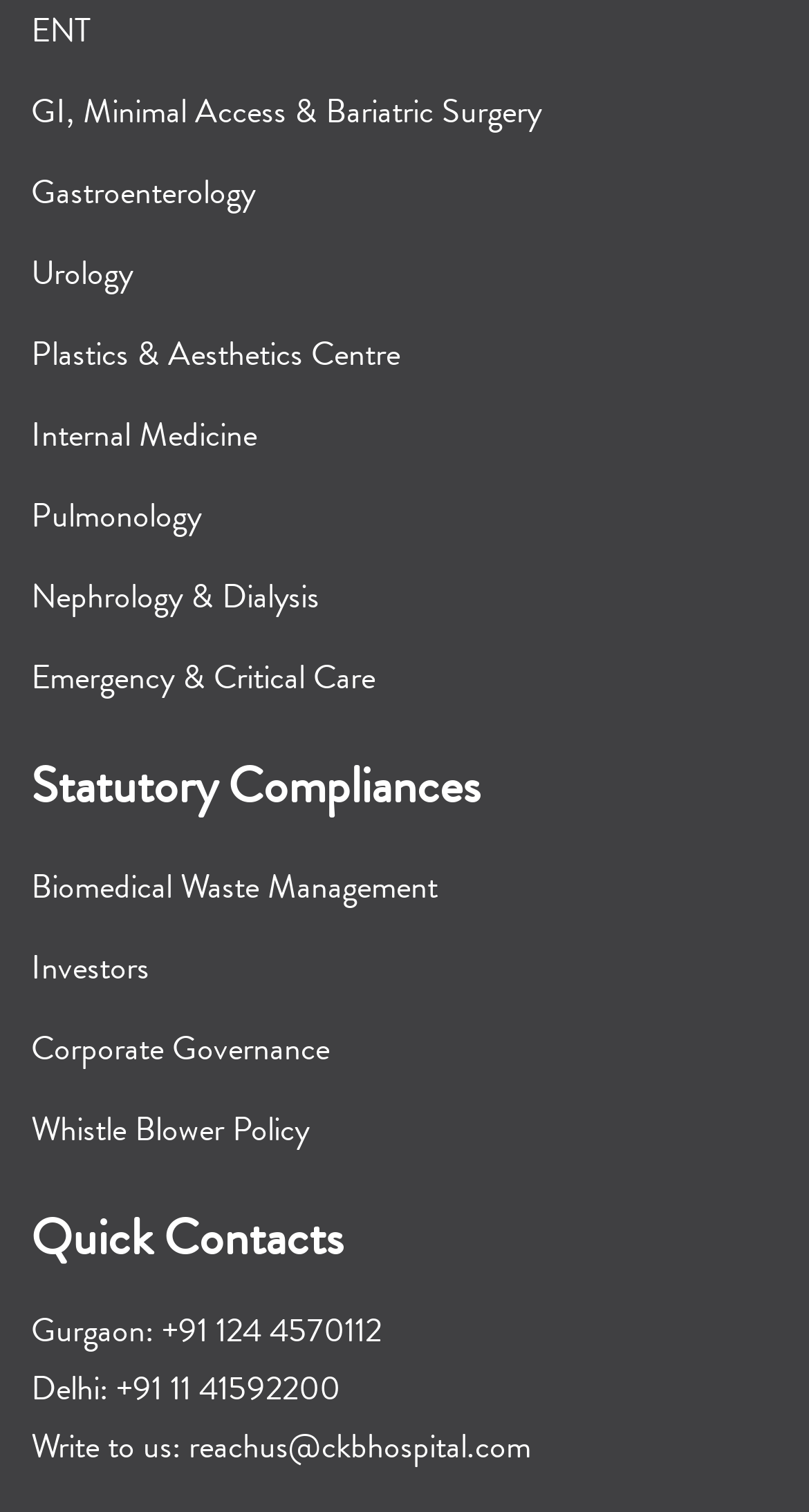Pinpoint the bounding box coordinates of the area that should be clicked to complete the following instruction: "Email to reachus@ckbhospital.com". The coordinates must be given as four float numbers between 0 and 1, i.e., [left, top, right, bottom].

[0.223, 0.942, 0.656, 0.972]